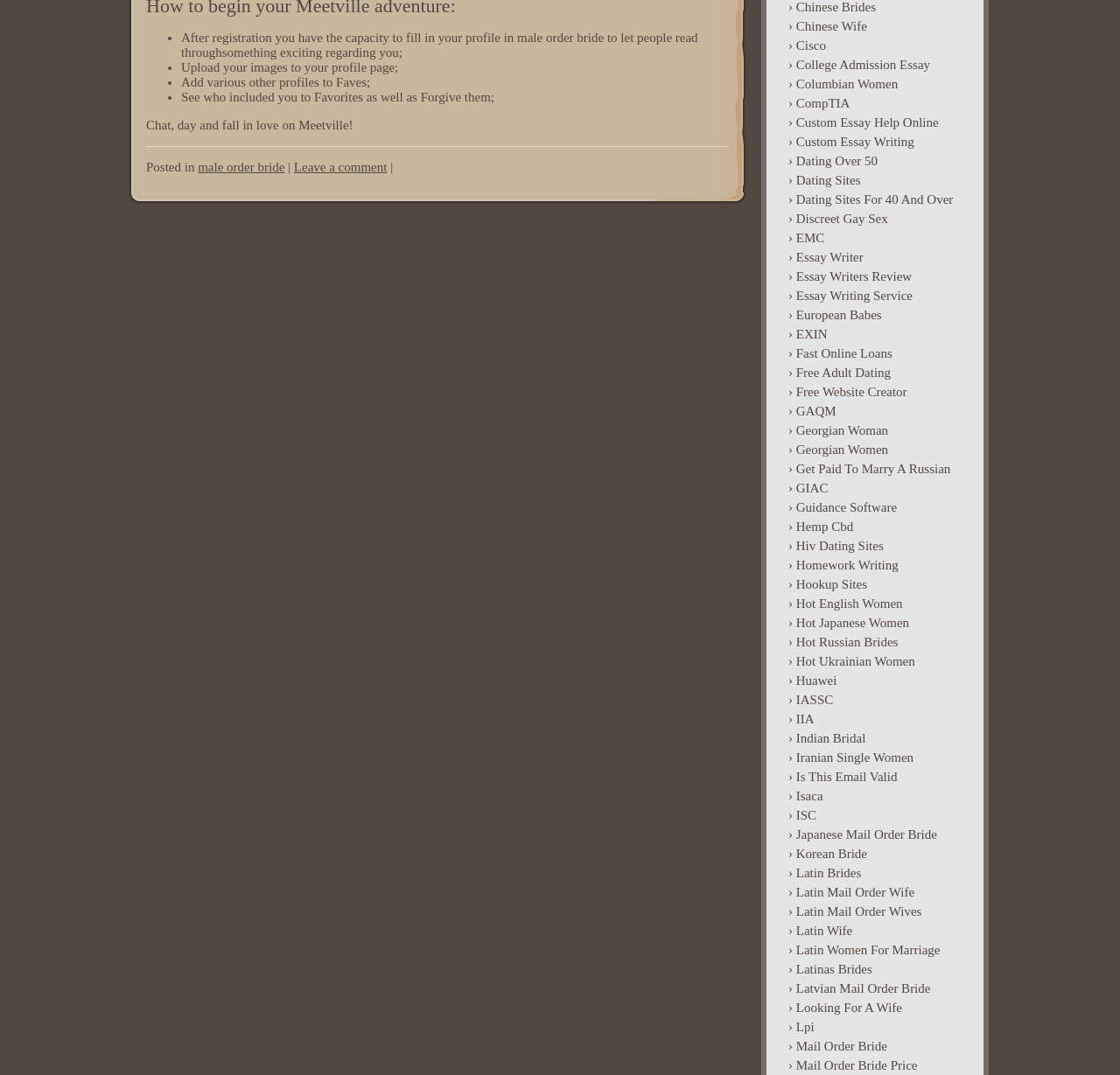What is the topic of the latest article?
Based on the image, please offer an in-depth response to the question.

The latest article is linked in the footer section, and its title is 'male order bride', which suggests that the article is about mail-order brides from male perspectives.